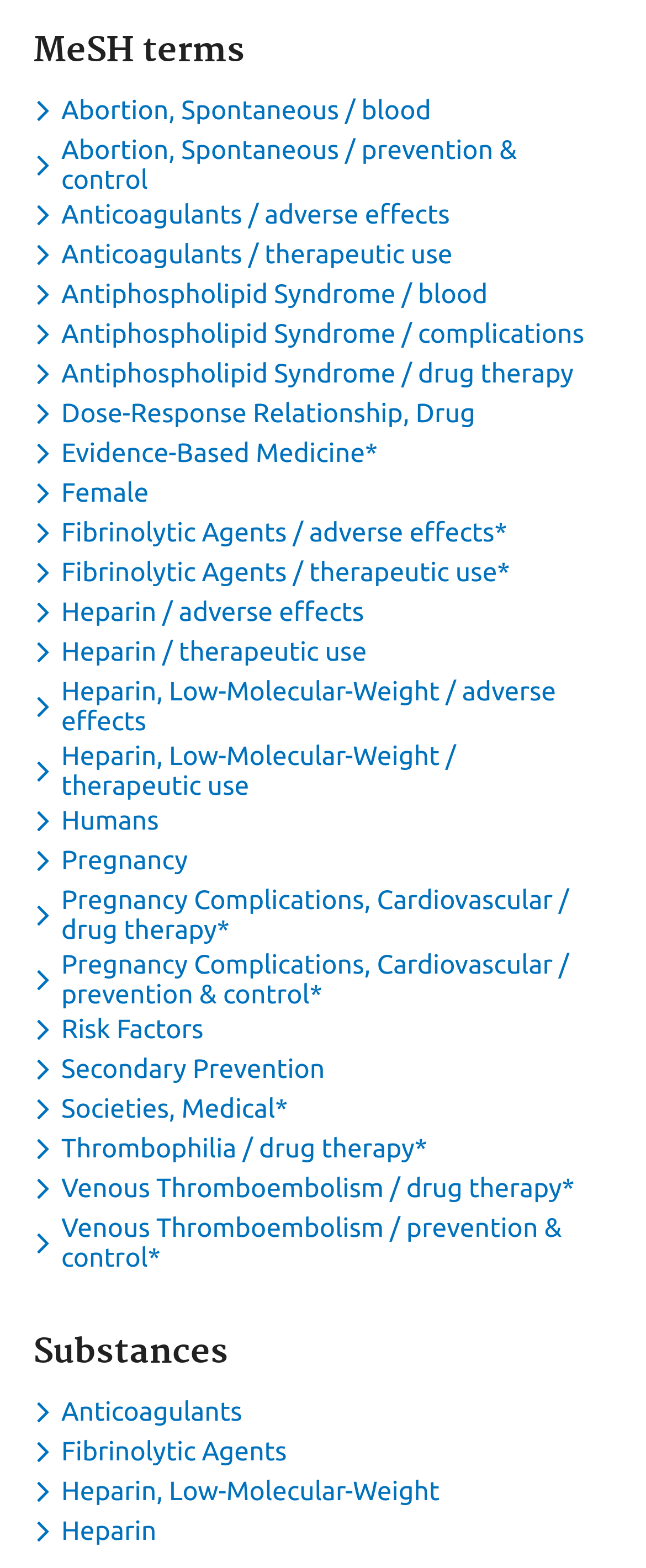Based on the element description, predict the bounding box coordinates (top-left x, top-left y, bottom-right x, bottom-right y) for the UI element in the screenshot: Heparin / therapeutic use

[0.051, 0.406, 0.581, 0.425]